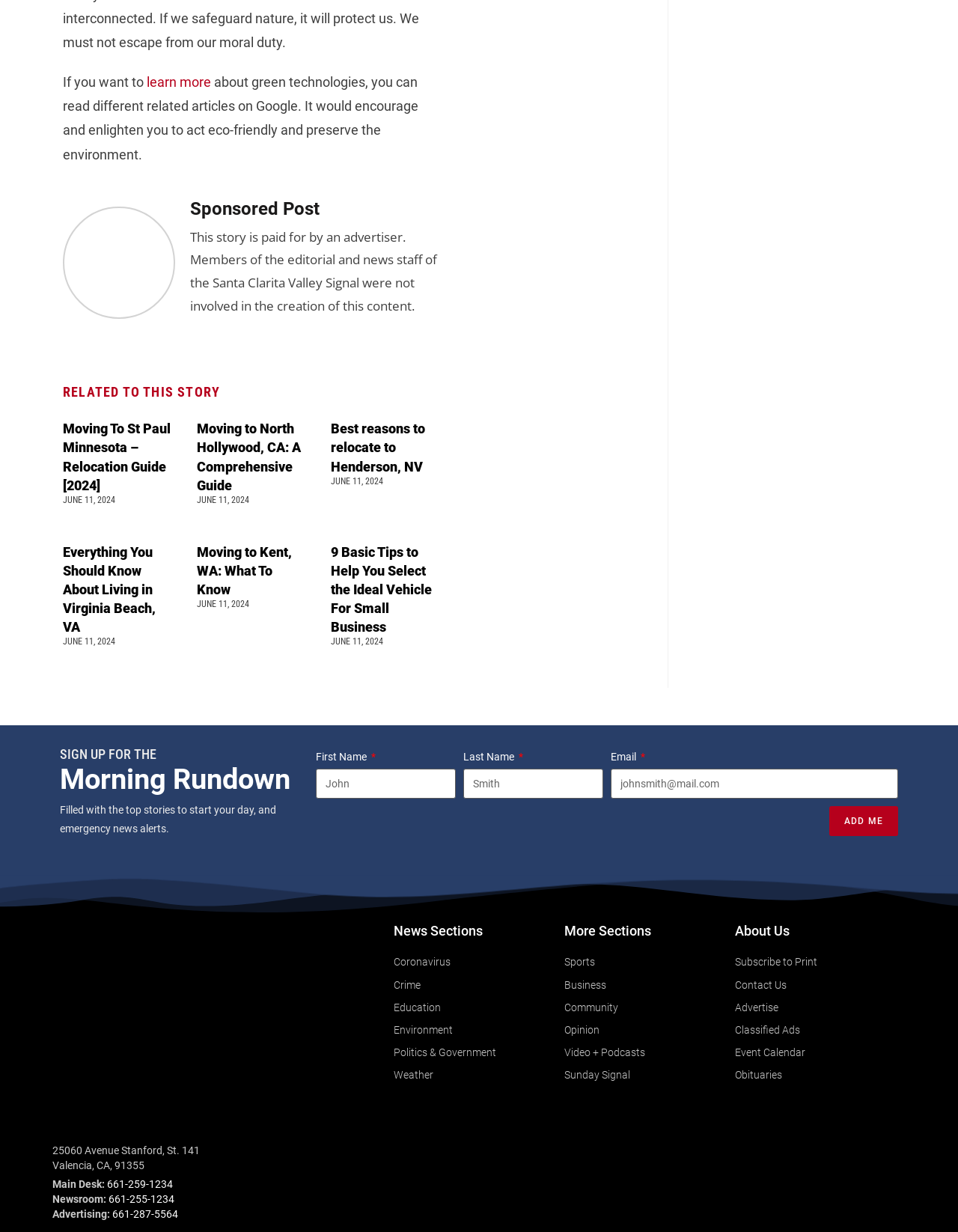Use a single word or phrase to answer the question:
What is the purpose of the 'Morning Rundown' section?

To provide top stories